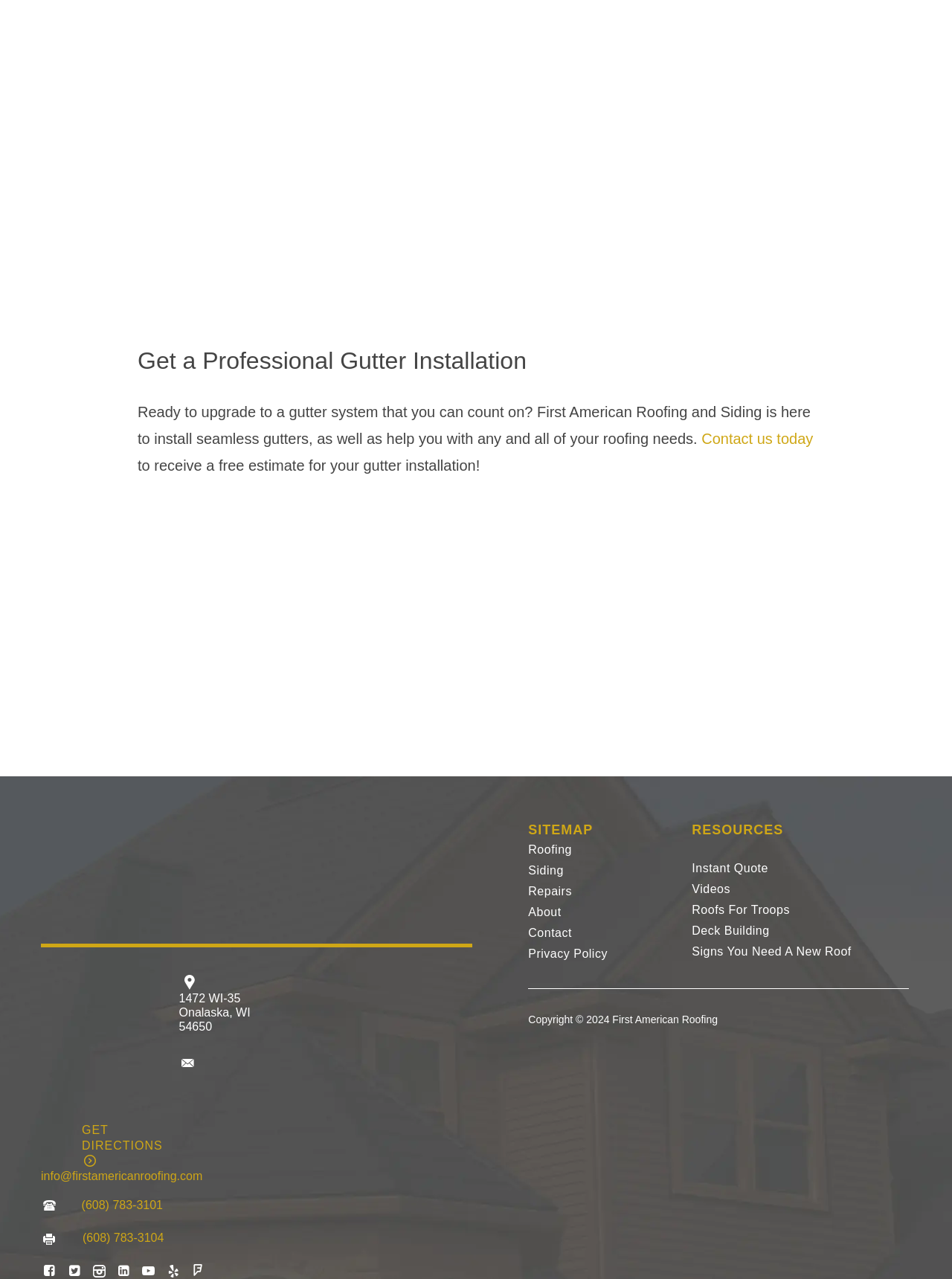Determine the bounding box coordinates of the clickable area required to perform the following instruction: "Get a free estimate for gutter installation". The coordinates should be represented as four float numbers between 0 and 1: [left, top, right, bottom].

[0.145, 0.357, 0.504, 0.37]